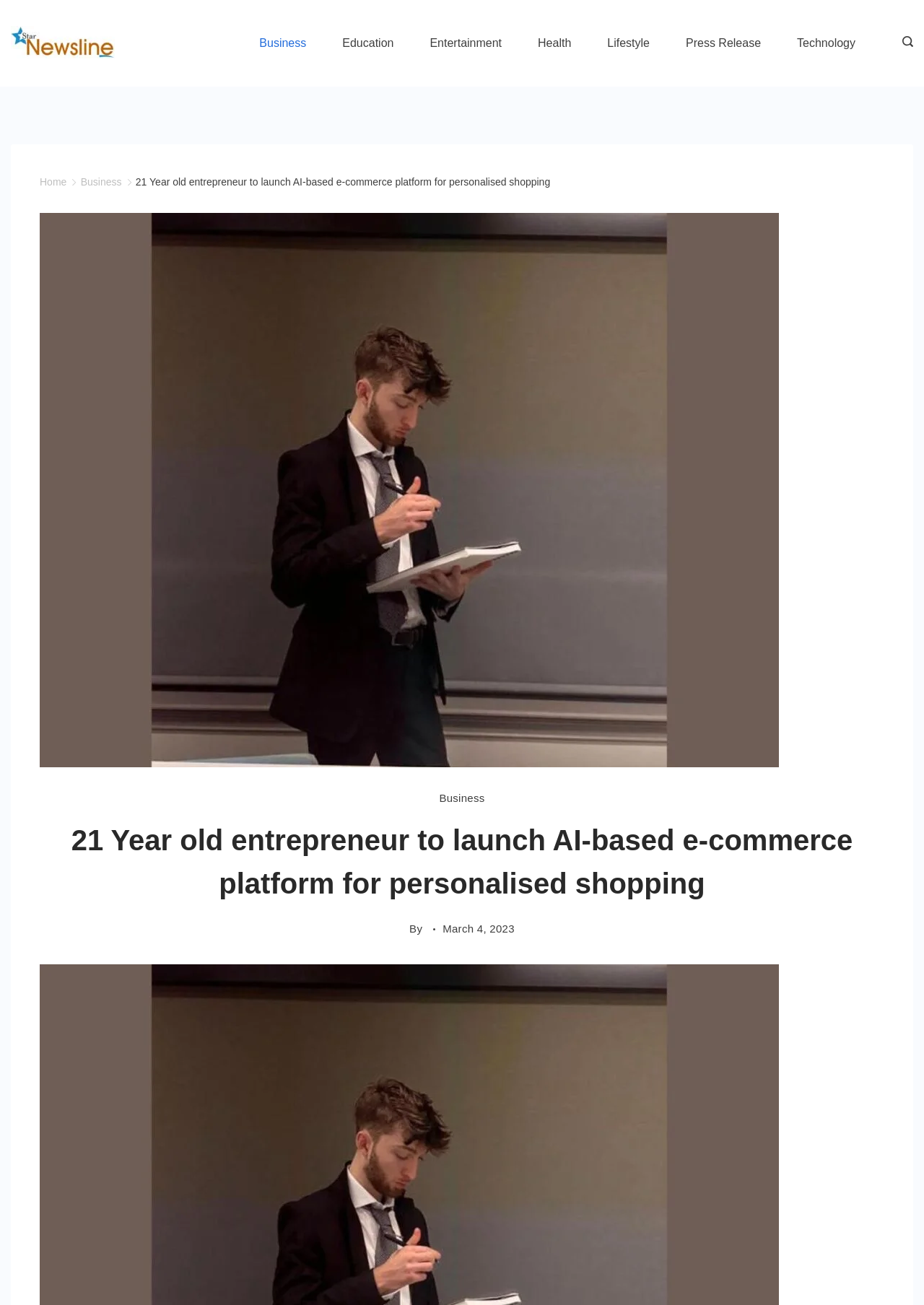Please determine the primary heading and provide its text.

21 Year old entrepreneur to launch AI-based e-commerce platform for personalised shopping